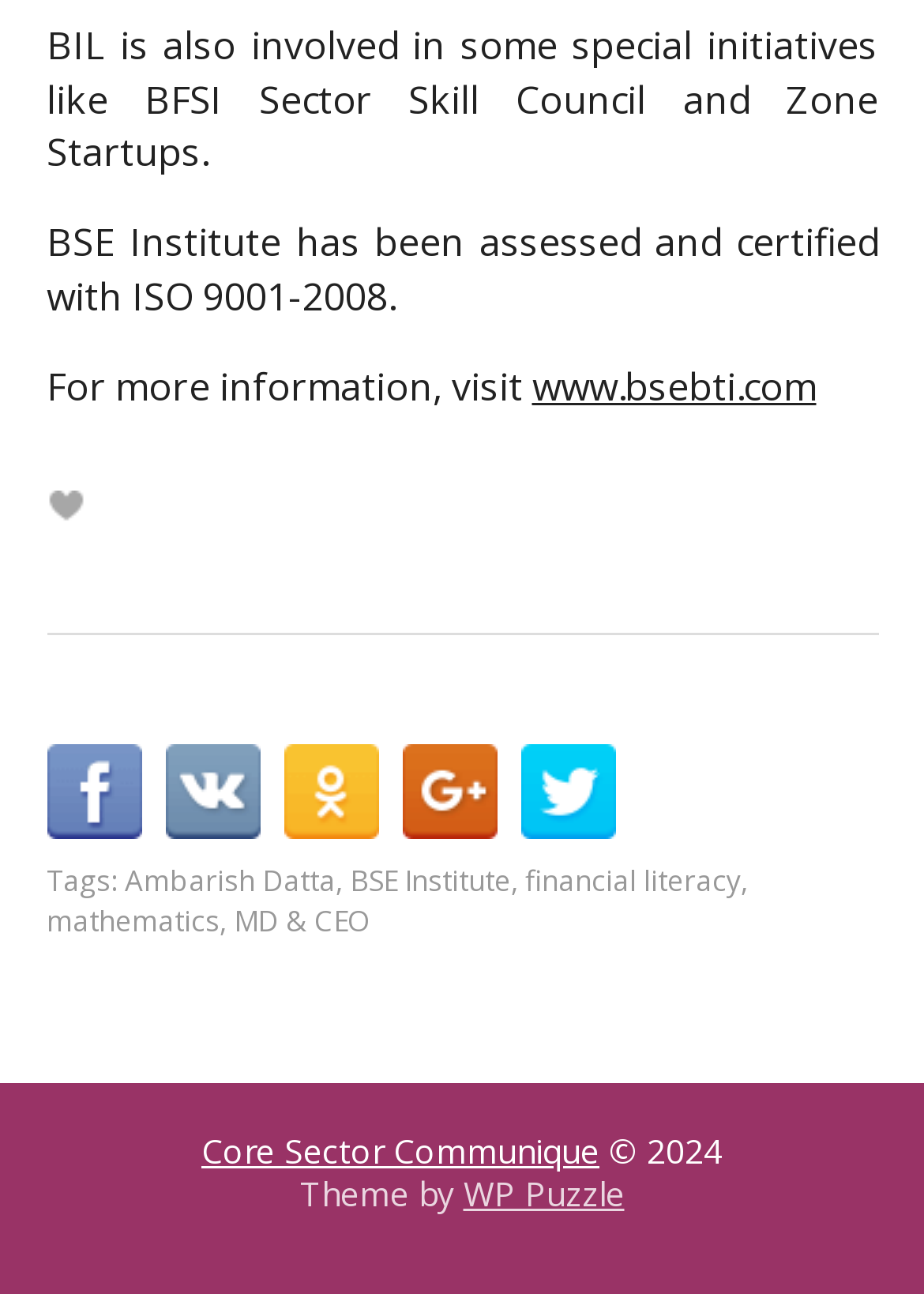Find the bounding box coordinates of the area that needs to be clicked in order to achieve the following instruction: "View tags". The coordinates should be specified as four float numbers between 0 and 1, i.e., [left, top, right, bottom].

[0.05, 0.665, 0.135, 0.696]